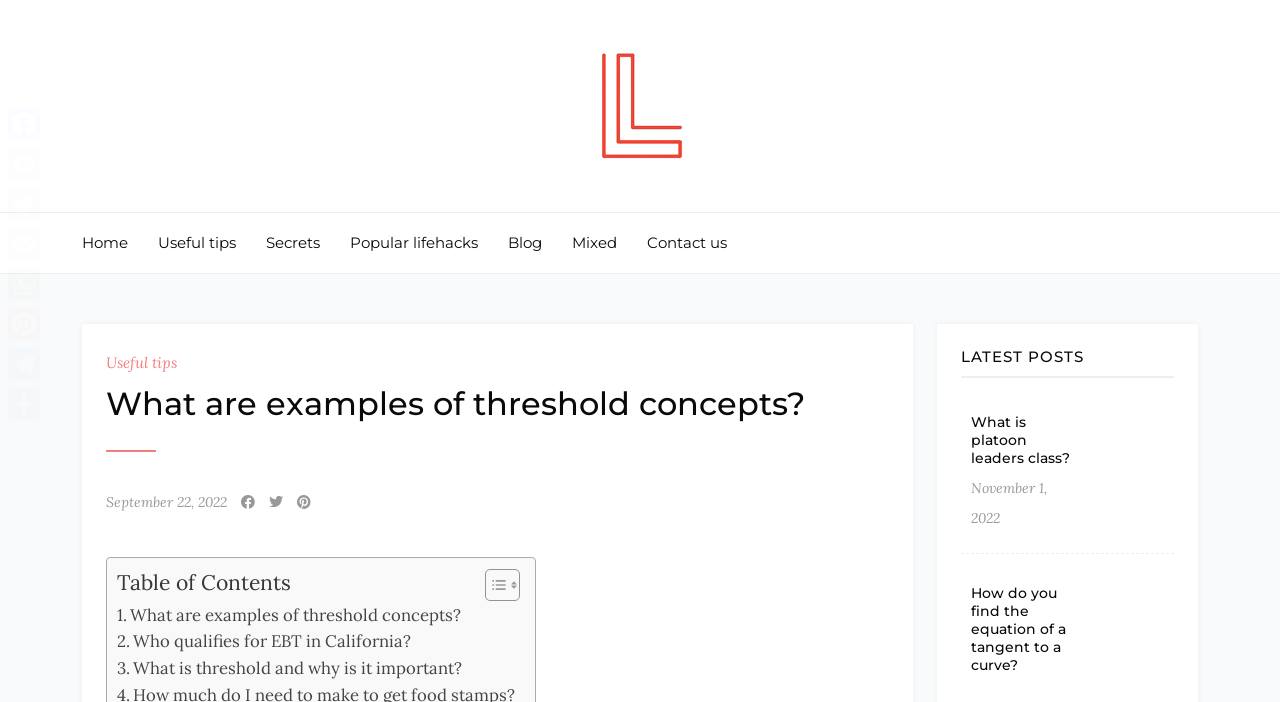Identify the coordinates of the bounding box for the element that must be clicked to accomplish the instruction: "Visit the 'Useful tips' page".

[0.123, 0.303, 0.184, 0.389]